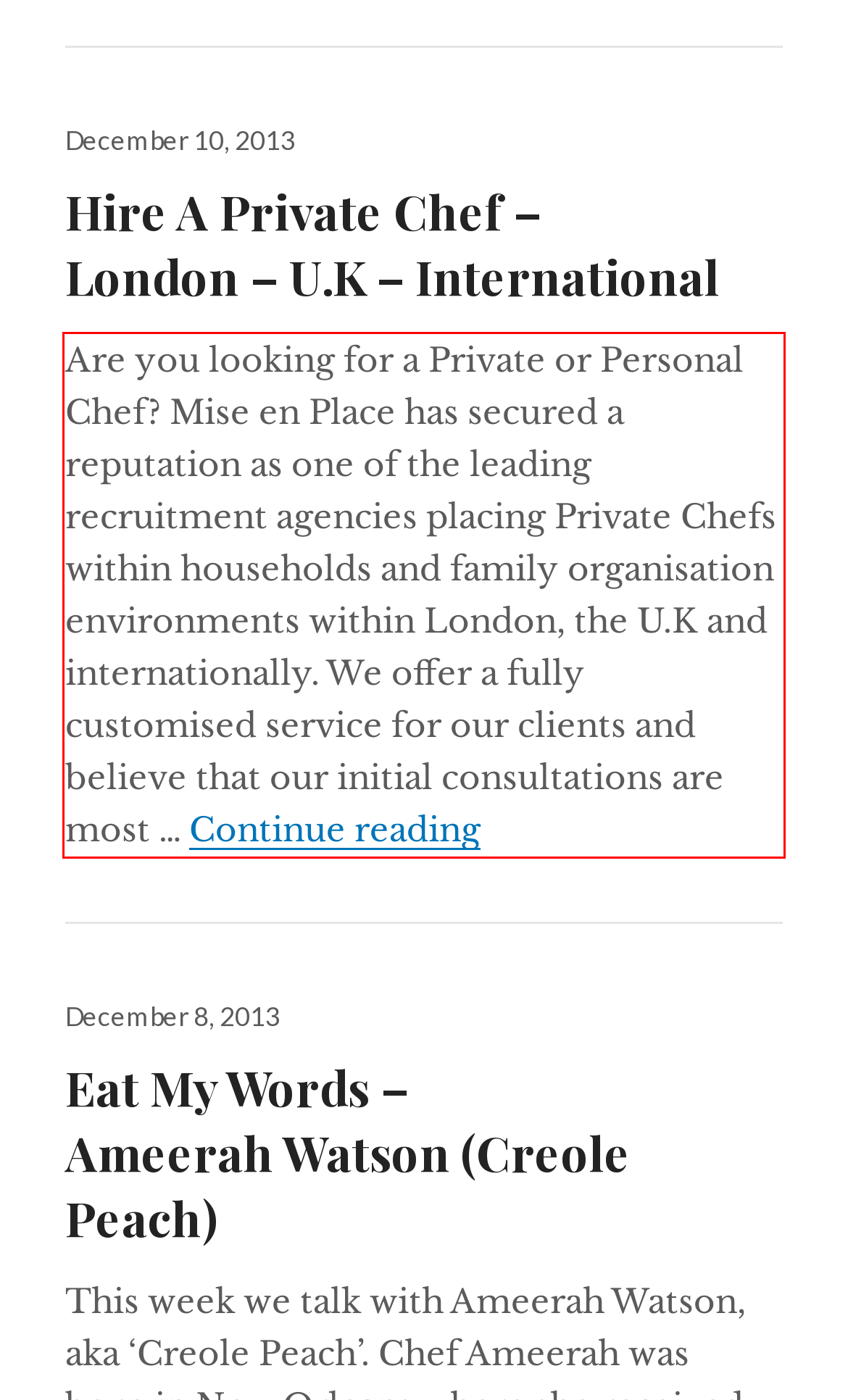Examine the webpage screenshot and use OCR to obtain the text inside the red bounding box.

Are you looking for a Private or Personal Chef? Mise en Place has secured a reputation as one of the leading recruitment agencies placing Private Chefs within households and family organisation environments within London, the U.K and internationally. We offer a fully customised service for our clients and believe that our initial consultations are most … Continue reading Hire A Private Chef – London – U.K – International